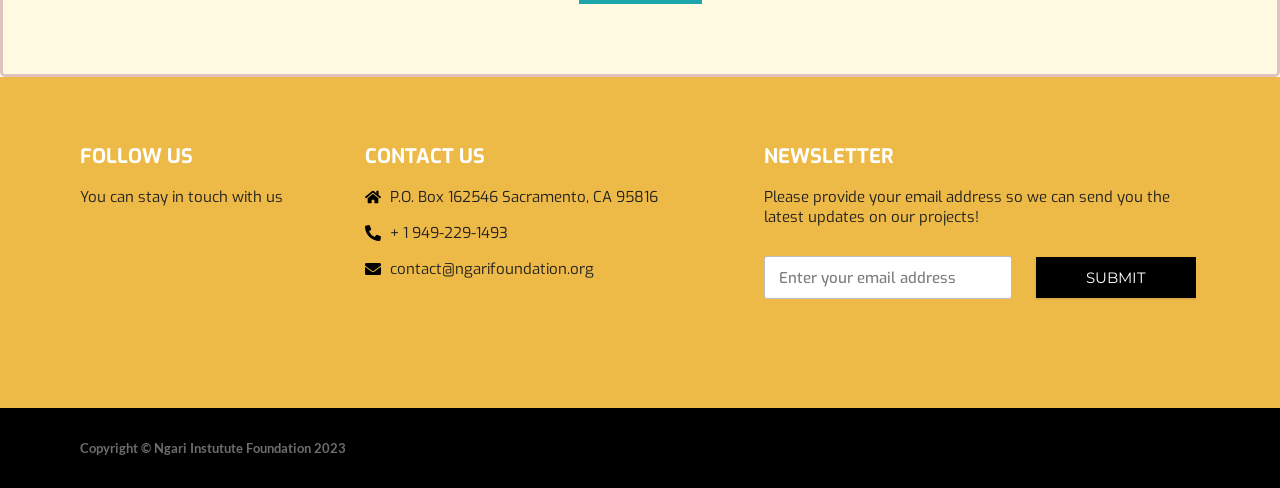What is the phone number of the organization?
Use the screenshot to answer the question with a single word or phrase.

+1 949-229-1493